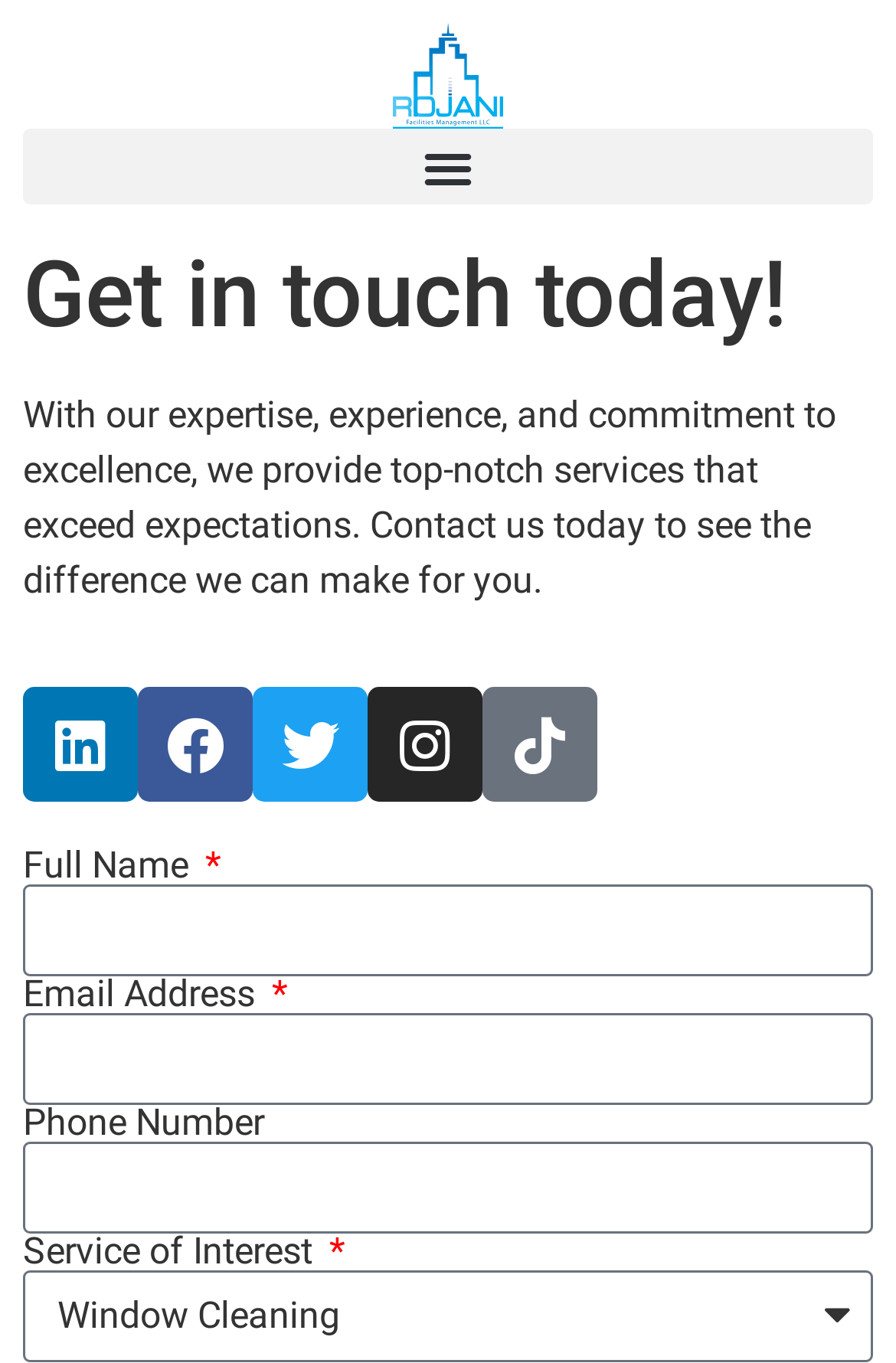Pinpoint the bounding box coordinates of the element to be clicked to execute the instruction: "Click the Menu Toggle button".

[0.026, 0.095, 0.974, 0.15]